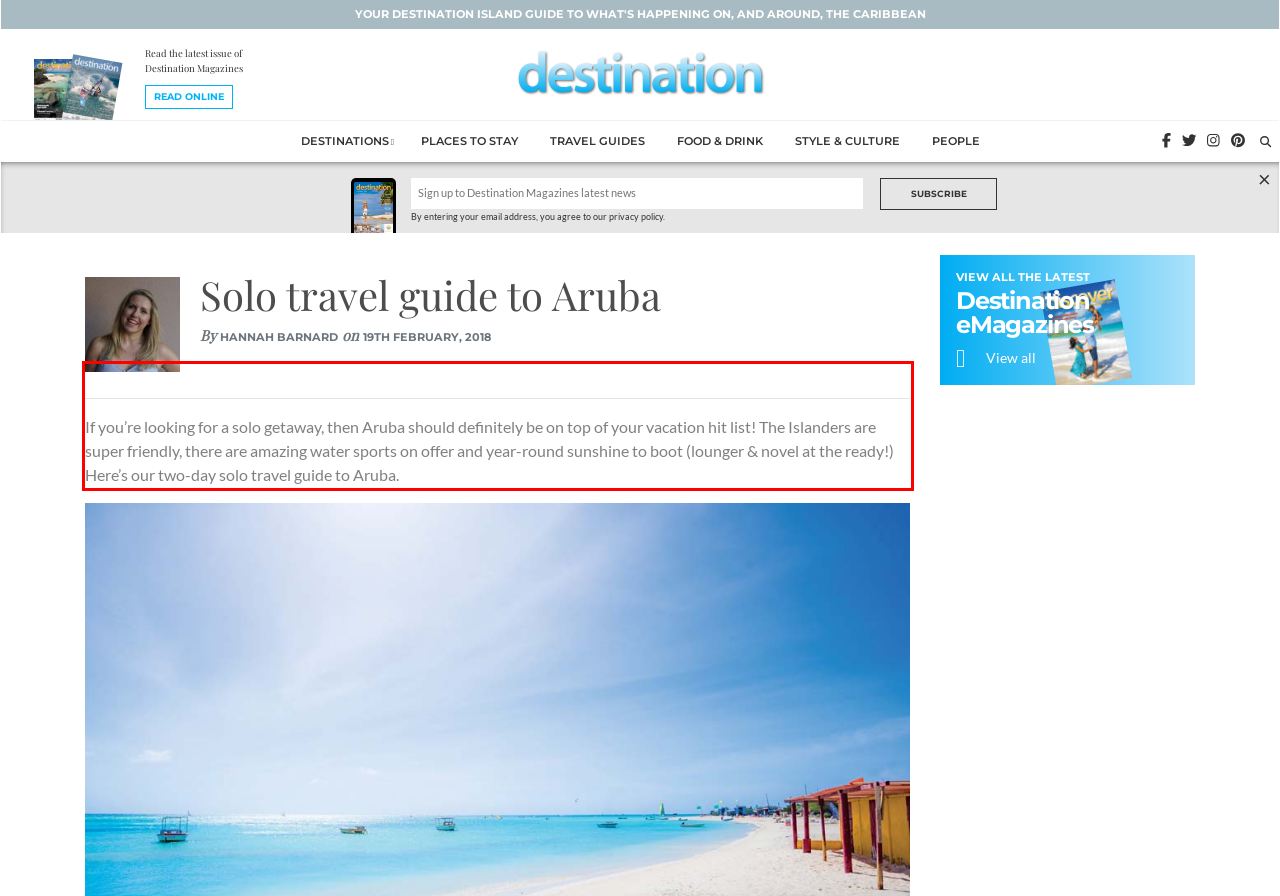Given a screenshot of a webpage containing a red rectangle bounding box, extract and provide the text content found within the red bounding box.

If you’re looking for a solo getaway, then Aruba should definitely be on top of your vacation hit list! The Islanders are super friendly, there are amazing water sports on offer and year-round sunshine to boot (lounger & novel at the ready!) Here’s our two-day solo travel guide to Aruba.